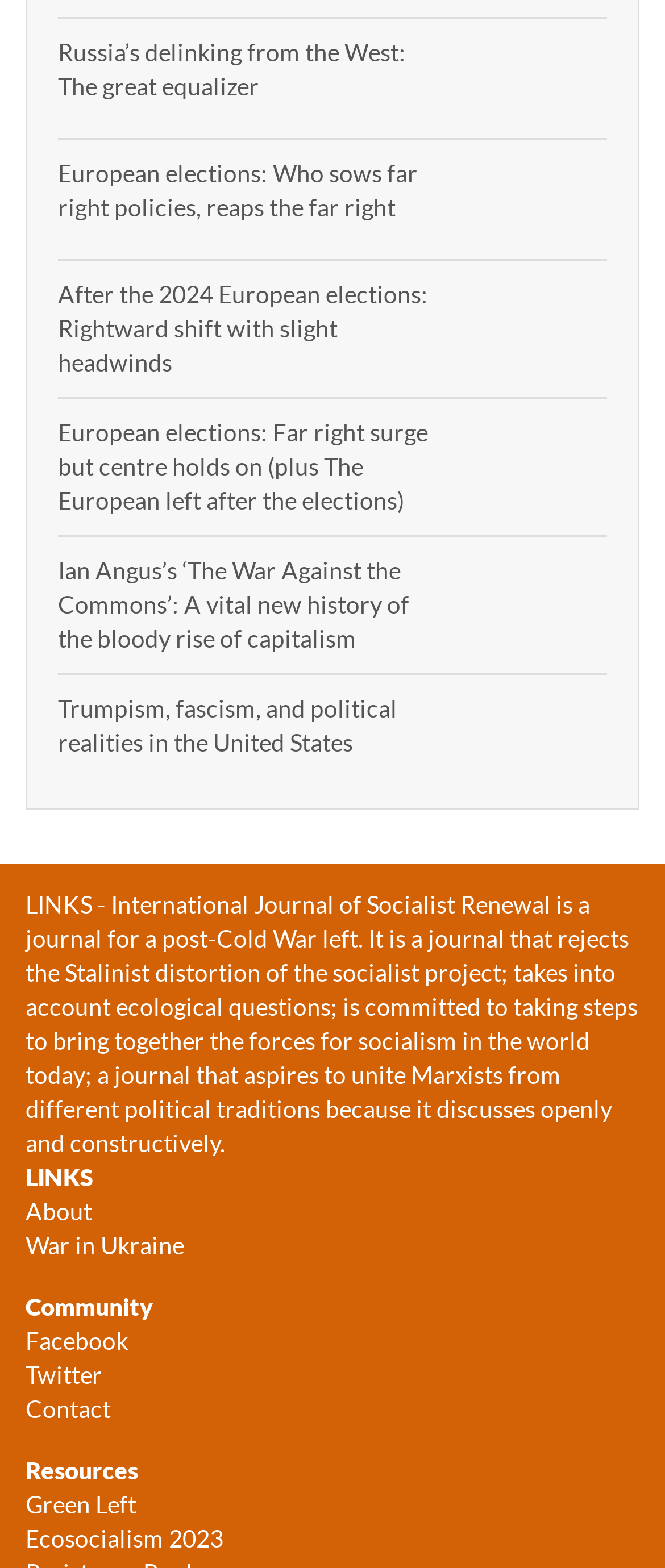Use a single word or phrase to answer this question: 
What is the image associated with the link 'income inequality US Russia'?

income inequality US Russia